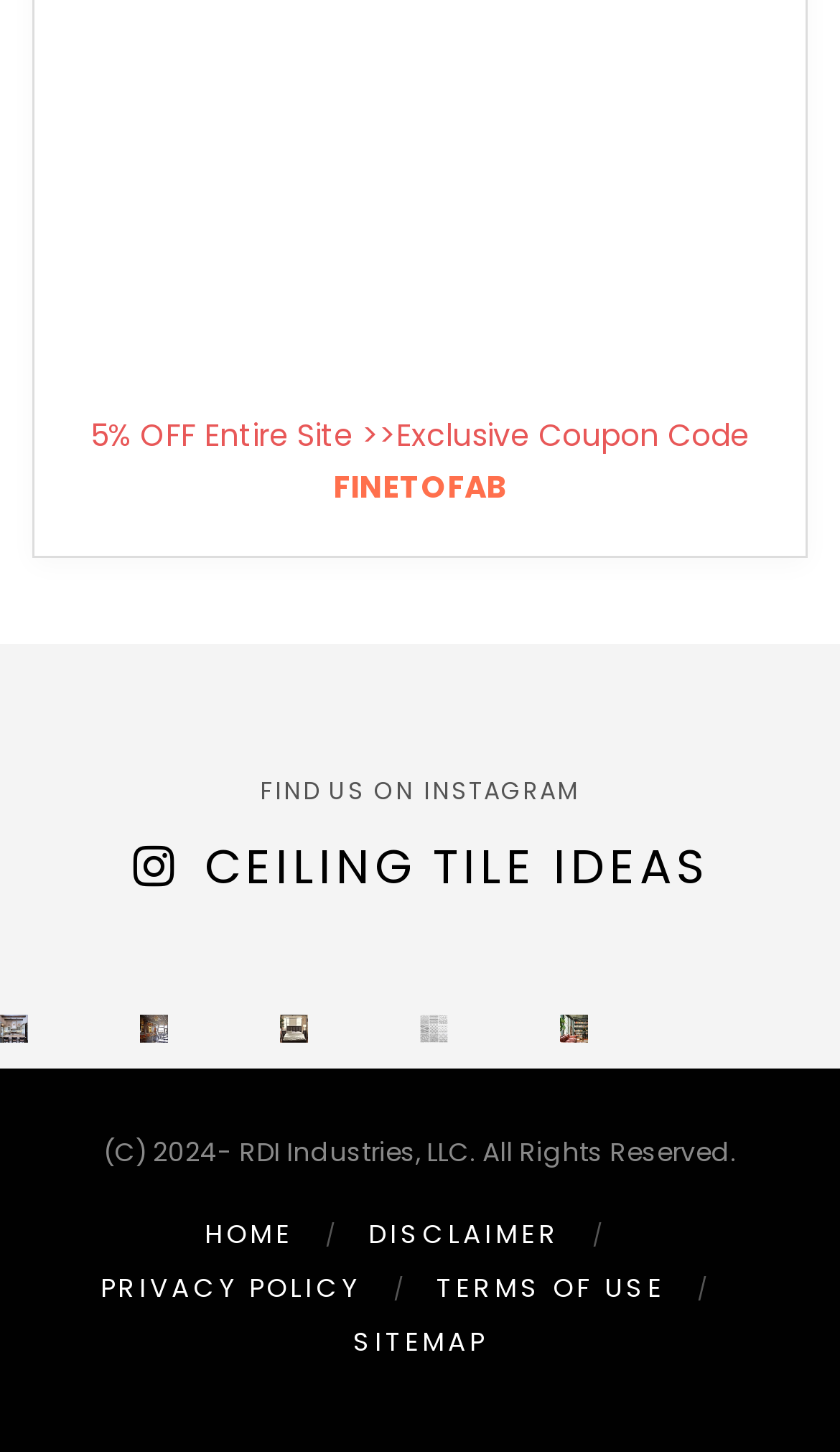Could you determine the bounding box coordinates of the clickable element to complete the instruction: "Read the 'Case Study: Overcoming Industry Regulatory Hurdles in Waste Management Analytics' post"? Provide the coordinates as four float numbers between 0 and 1, i.e., [left, top, right, bottom].

None